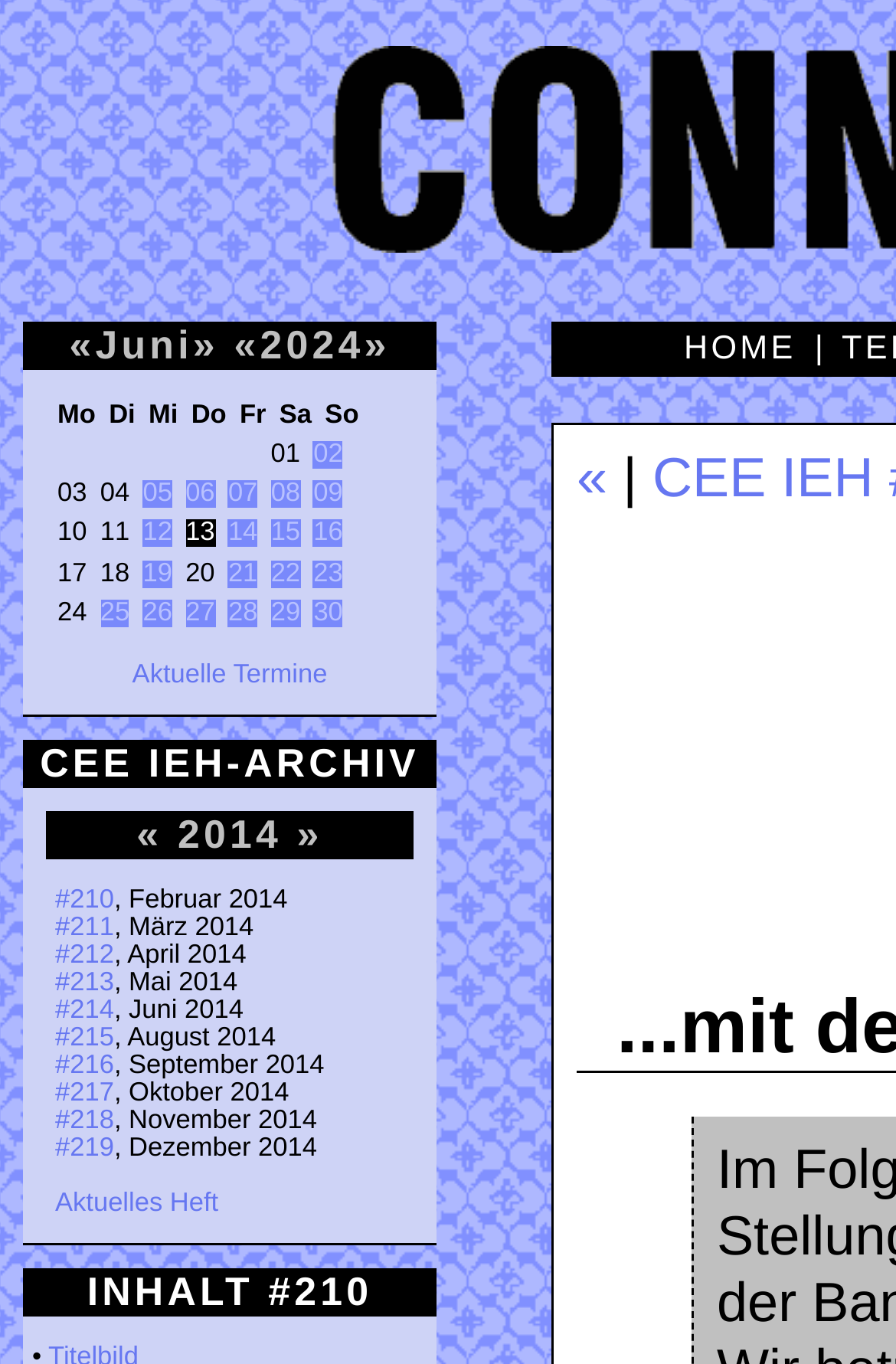Please identify the bounding box coordinates of the element I need to click to follow this instruction: "go to previous page".

[0.077, 0.236, 0.106, 0.27]